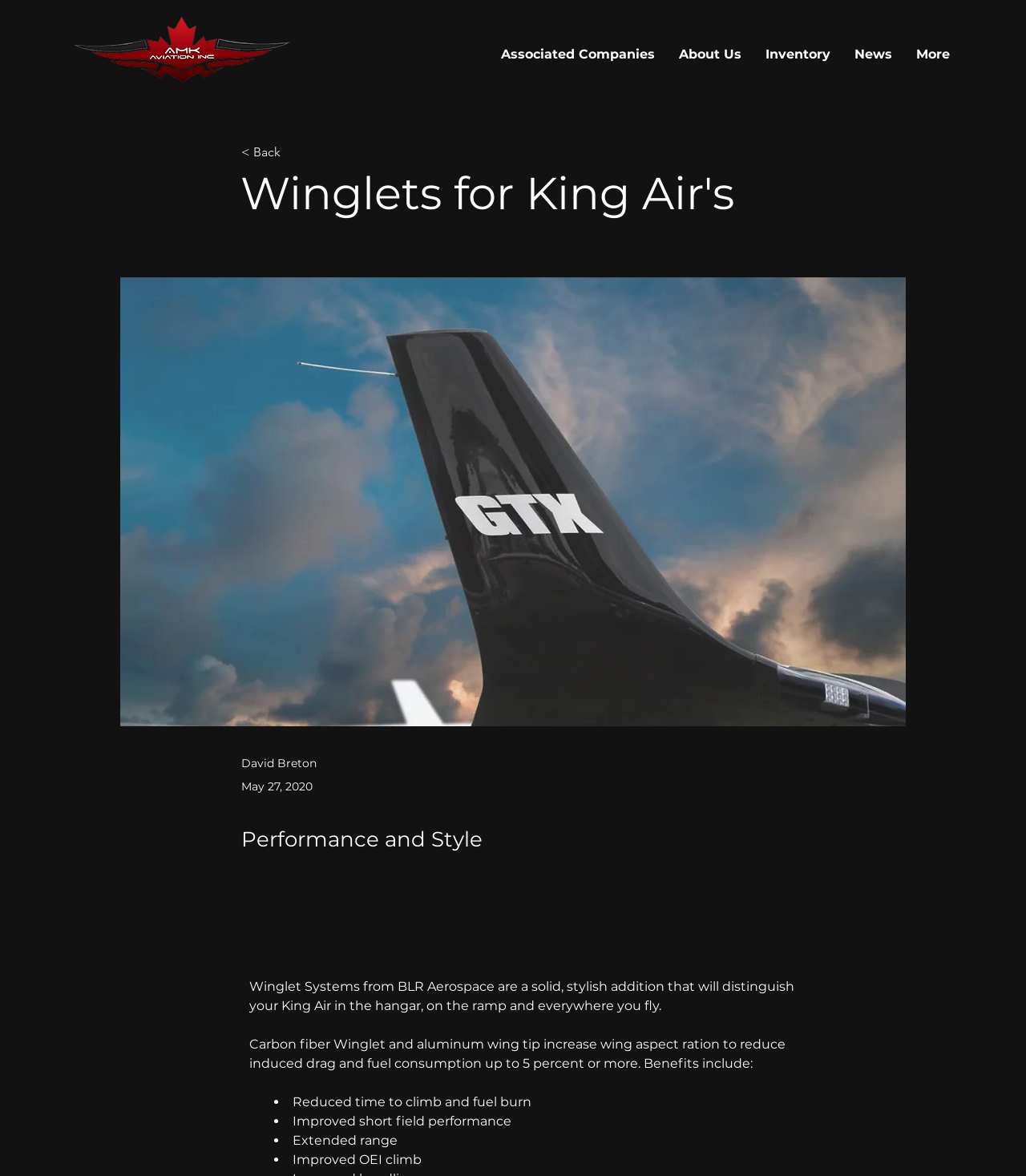From the details in the image, provide a thorough response to the question: What is the date of the article?

The date of the article is found in the static text element with the text 'May 27, 2020' located at coordinates [0.235, 0.663, 0.305, 0.675].